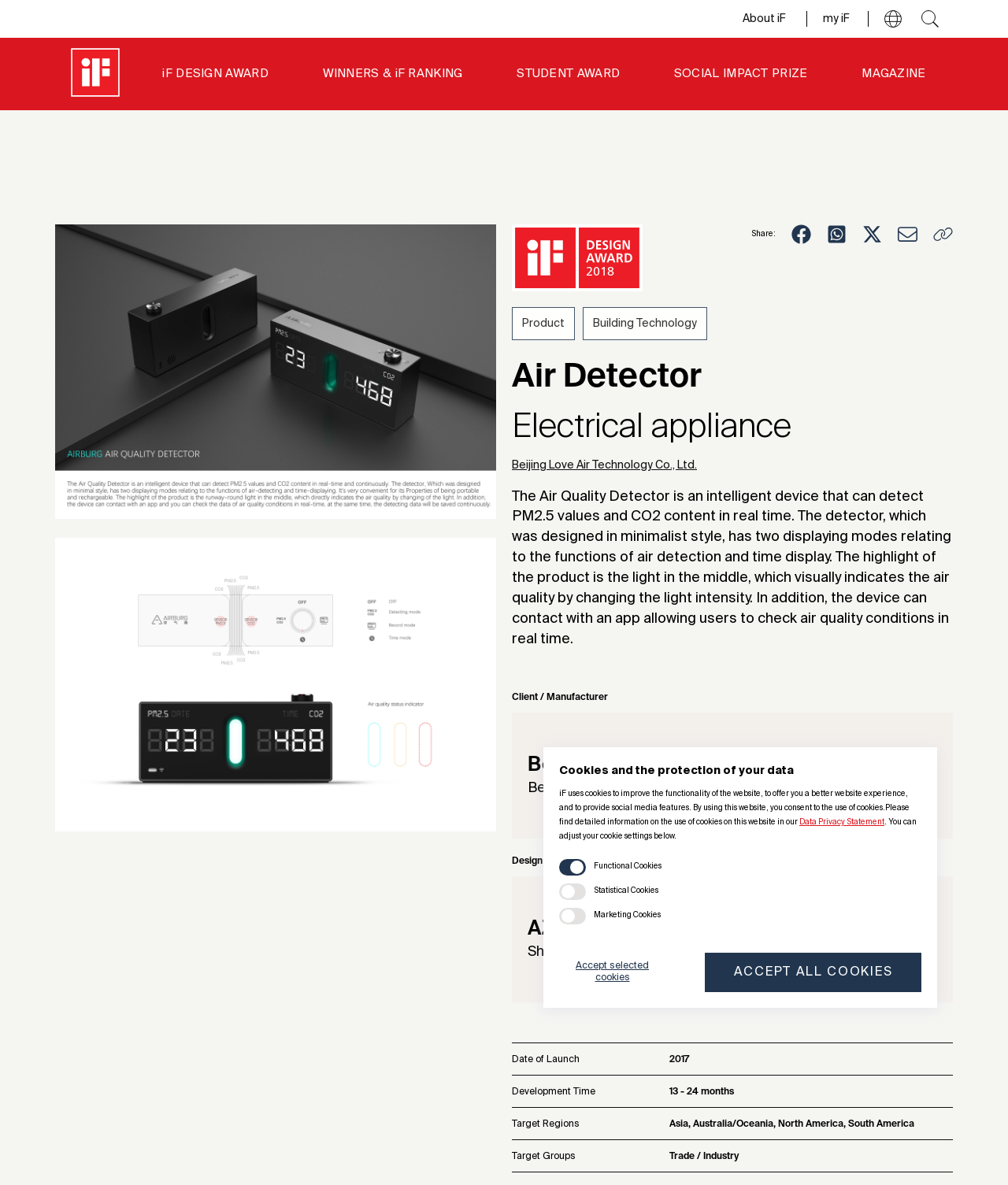For the following element description, predict the bounding box coordinates in the format (top-left x, top-left y, bottom-right x, bottom-right y). All values should be floating point numbers between 0 and 1. Description: parent_node: RETURN TO MAIN SITE

None